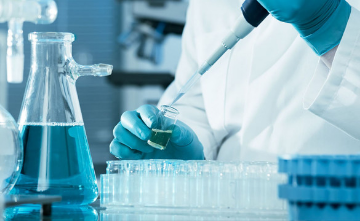Answer the following in one word or a short phrase: 
What is the color of the liquid in the large beaker?

Blue